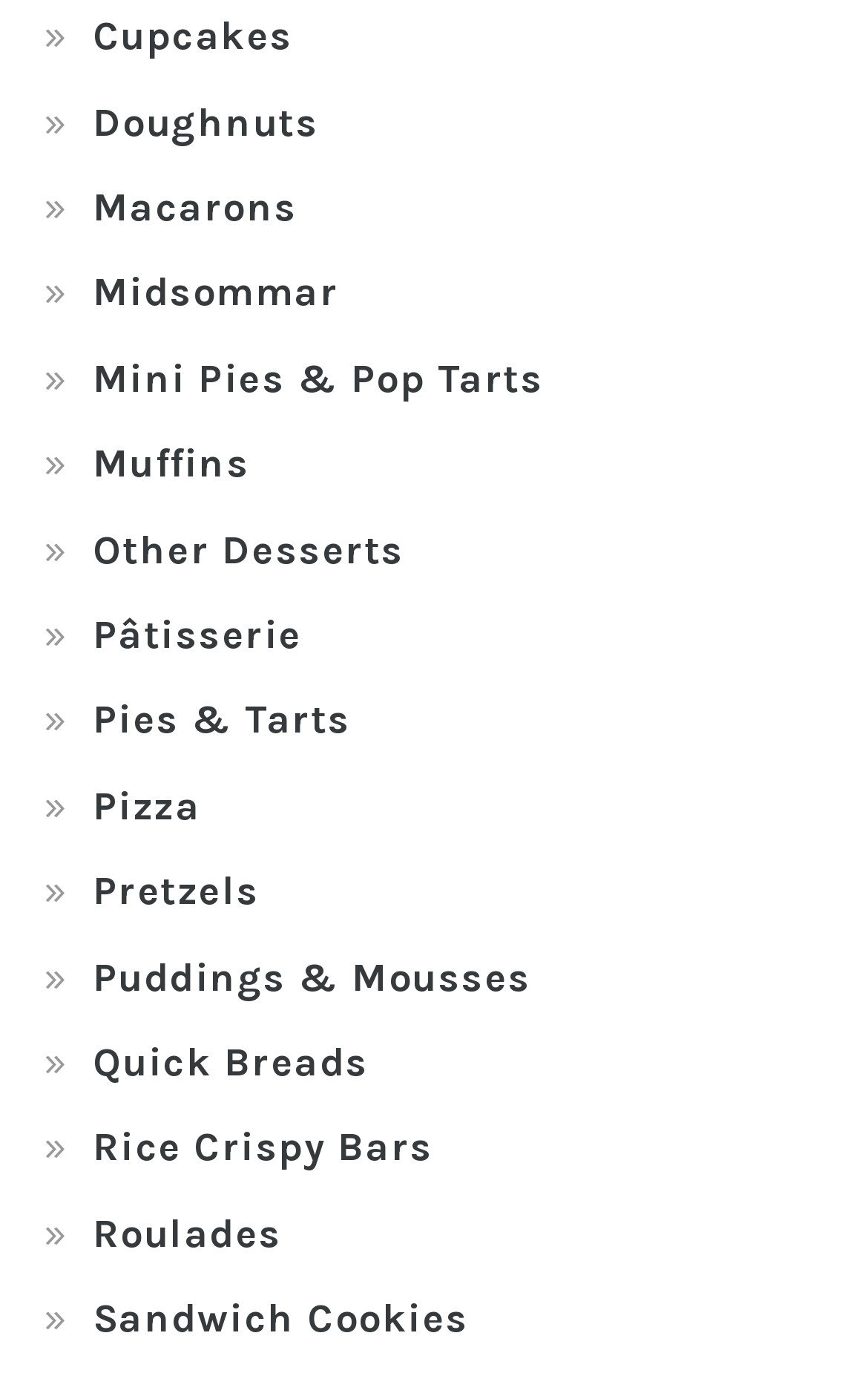Determine the bounding box coordinates of the clickable element to complete this instruction: "explore Midsommar". Provide the coordinates in the format of four float numbers between 0 and 1, [left, top, right, bottom].

[0.106, 0.195, 0.39, 0.23]